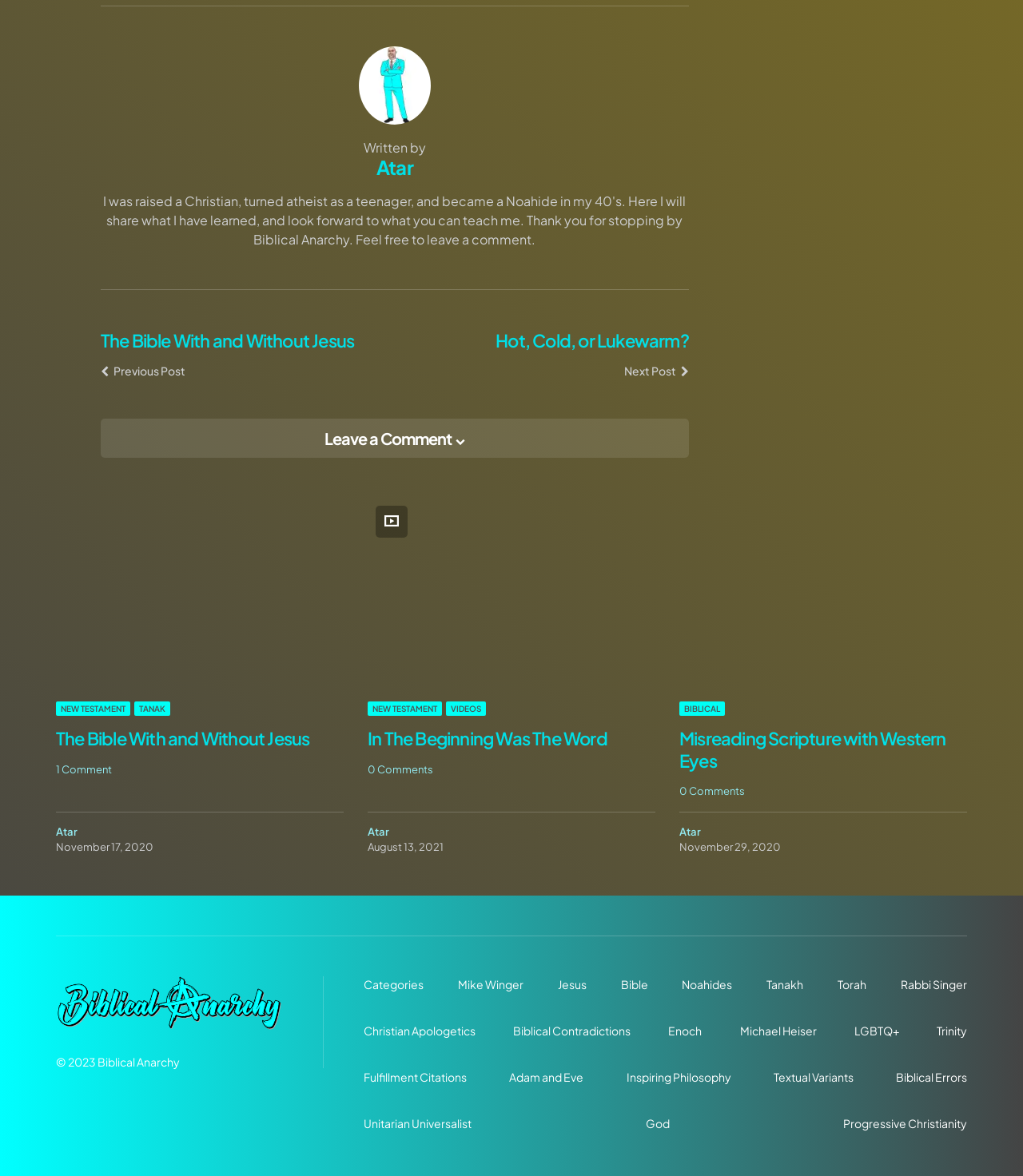From the screenshot, find the bounding box of the UI element matching this description: "Misreading Scripture with Western Eyes". Supply the bounding box coordinates in the form [left, top, right, bottom], each a float between 0 and 1.

[0.664, 0.618, 0.925, 0.656]